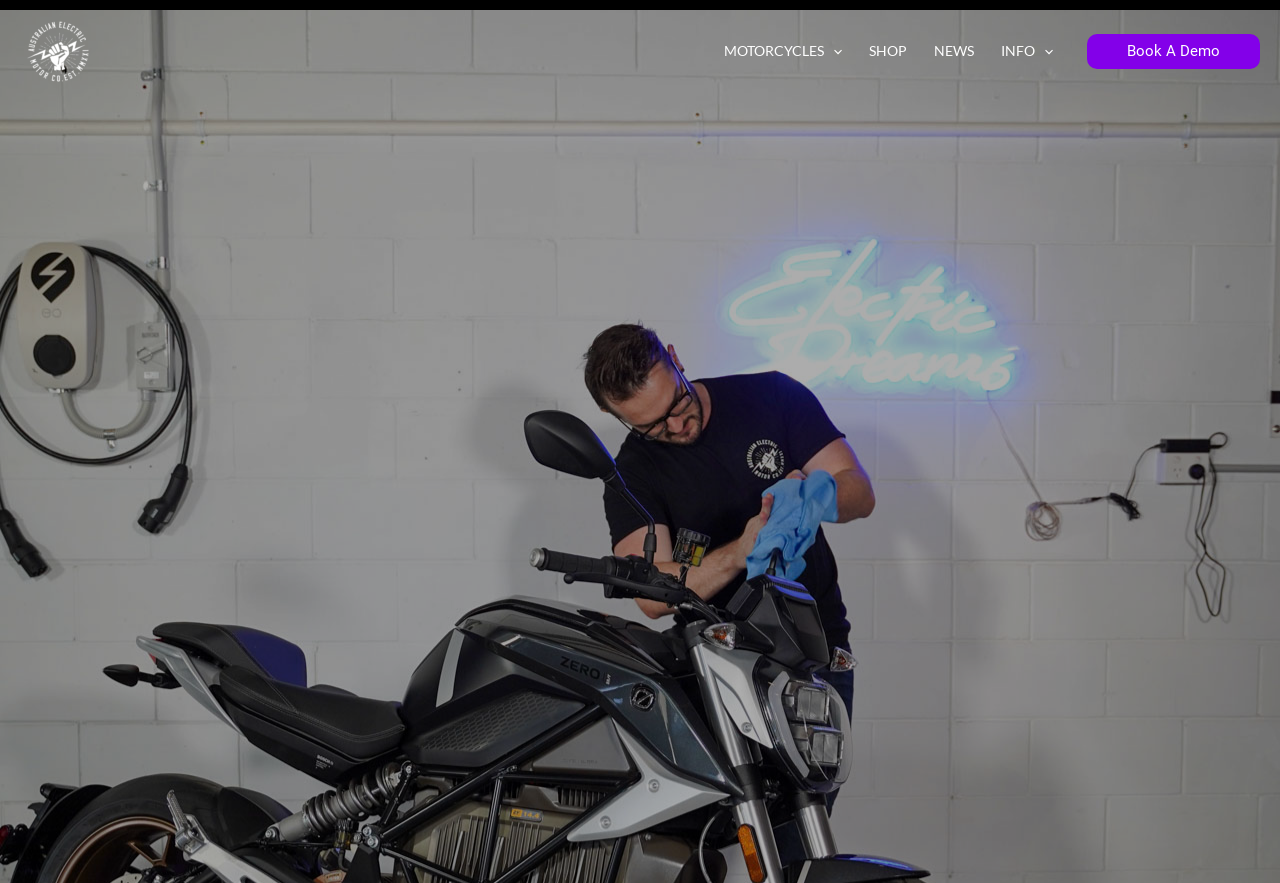How many menu toggles are in the navigation?
Can you offer a detailed and complete answer to this question?

In the navigation section, there are two menu toggles, one for 'MOTORCYCLES' and one for 'INFO'. These toggles are indicated by the application elements with the text 'Menu Toggle'.